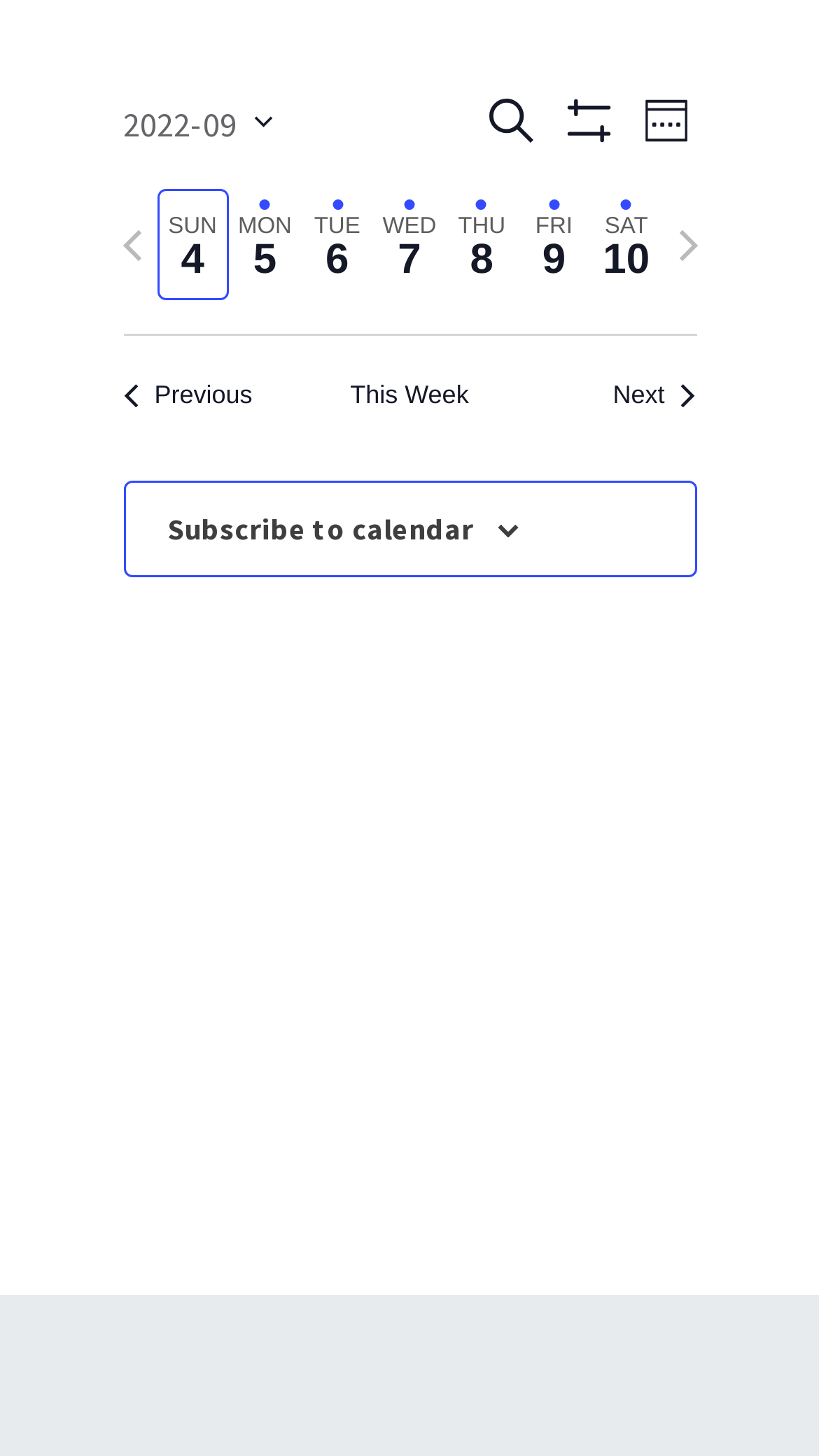Please find the bounding box for the following UI element description. Provide the coordinates in (top-left x, top-left y, bottom-right x, bottom-right y) format, with values between 0 and 1: Subscribe to calendar

[0.204, 0.35, 0.578, 0.376]